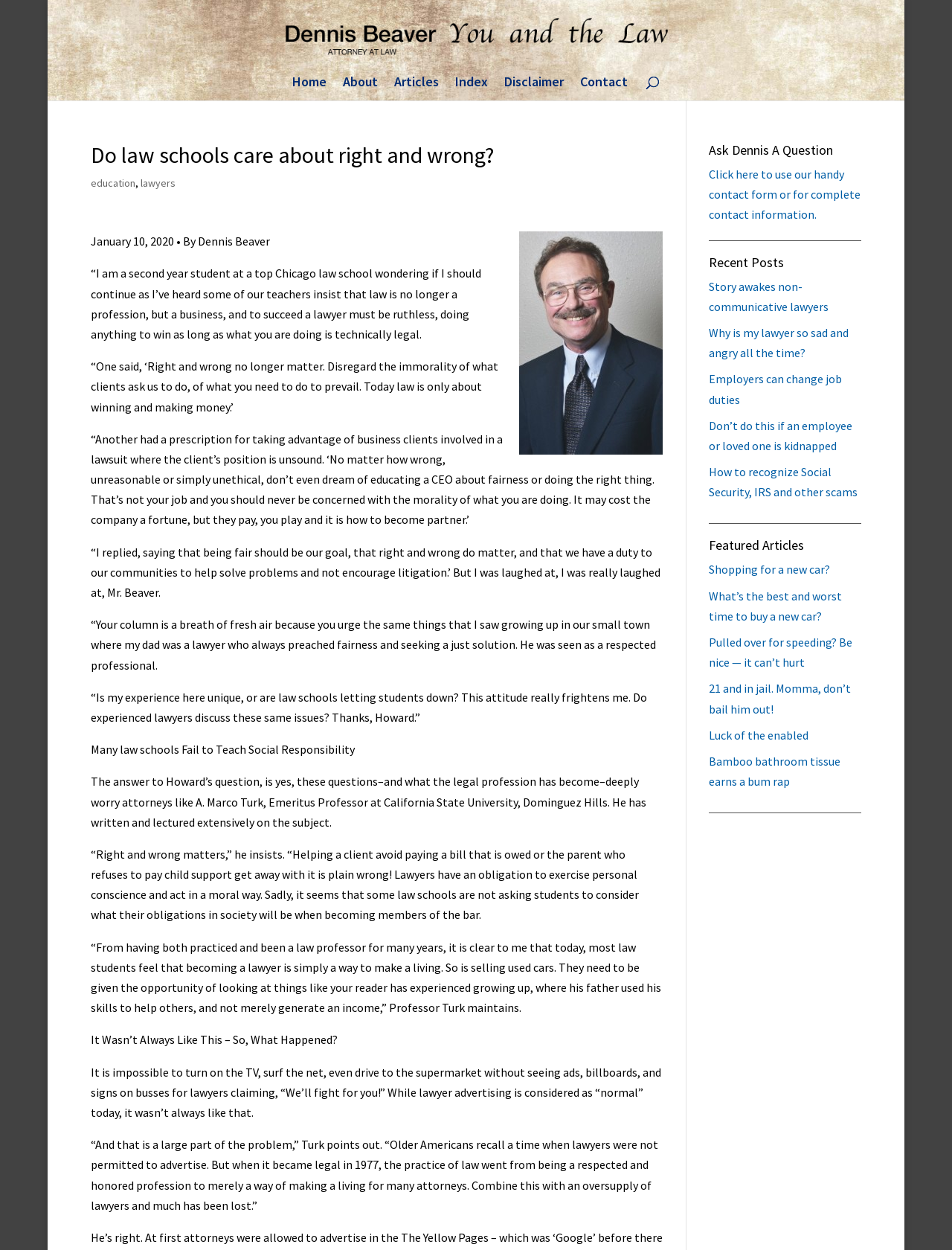Provide the bounding box coordinates of the area you need to click to execute the following instruction: "Go to the 'Home' page".

[0.307, 0.061, 0.343, 0.08]